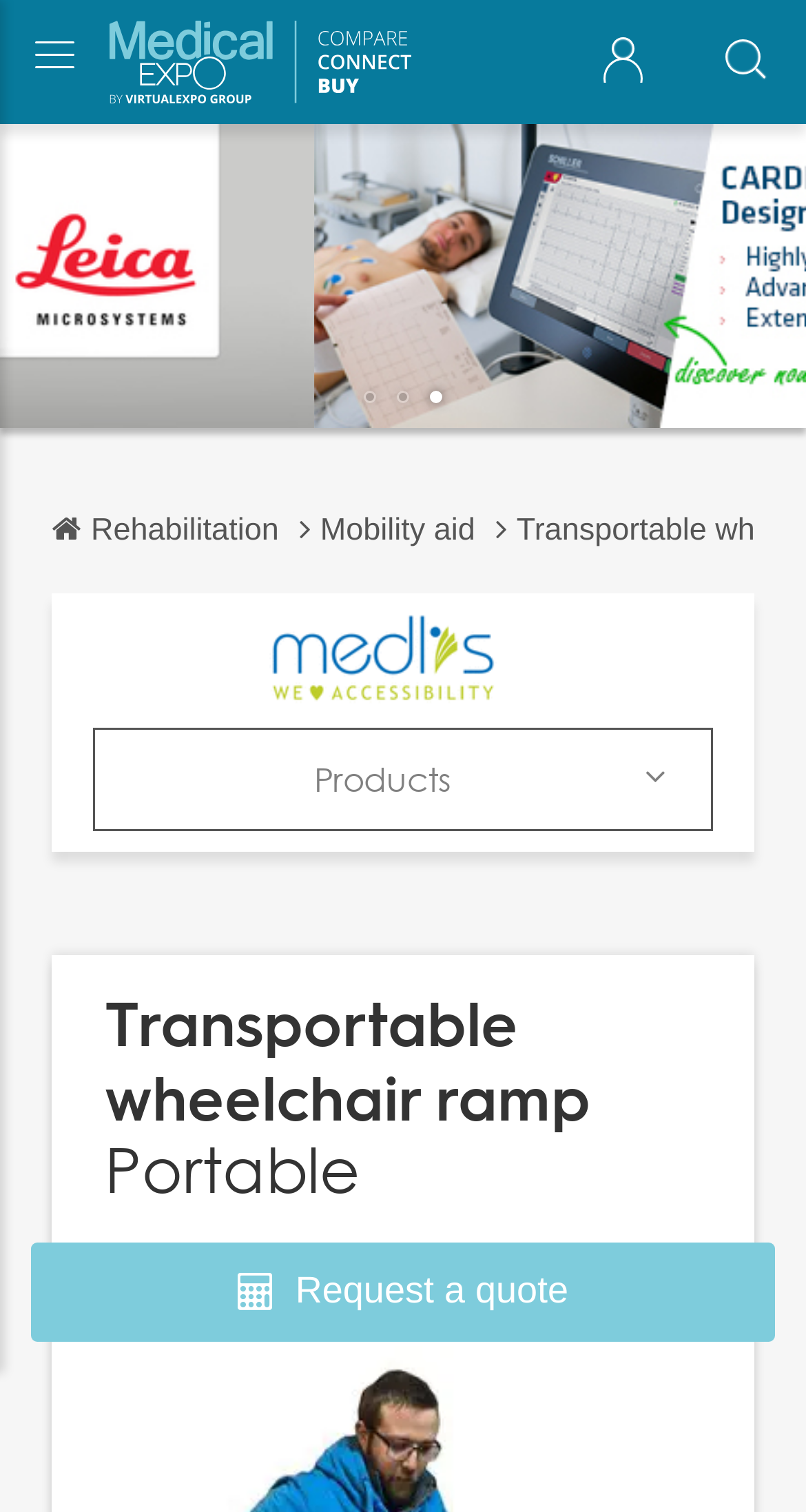Identify the bounding box coordinates for the UI element described as: "Products". The coordinates should be provided as four floats between 0 and 1: [left, top, right, bottom].

[0.115, 0.482, 0.885, 0.55]